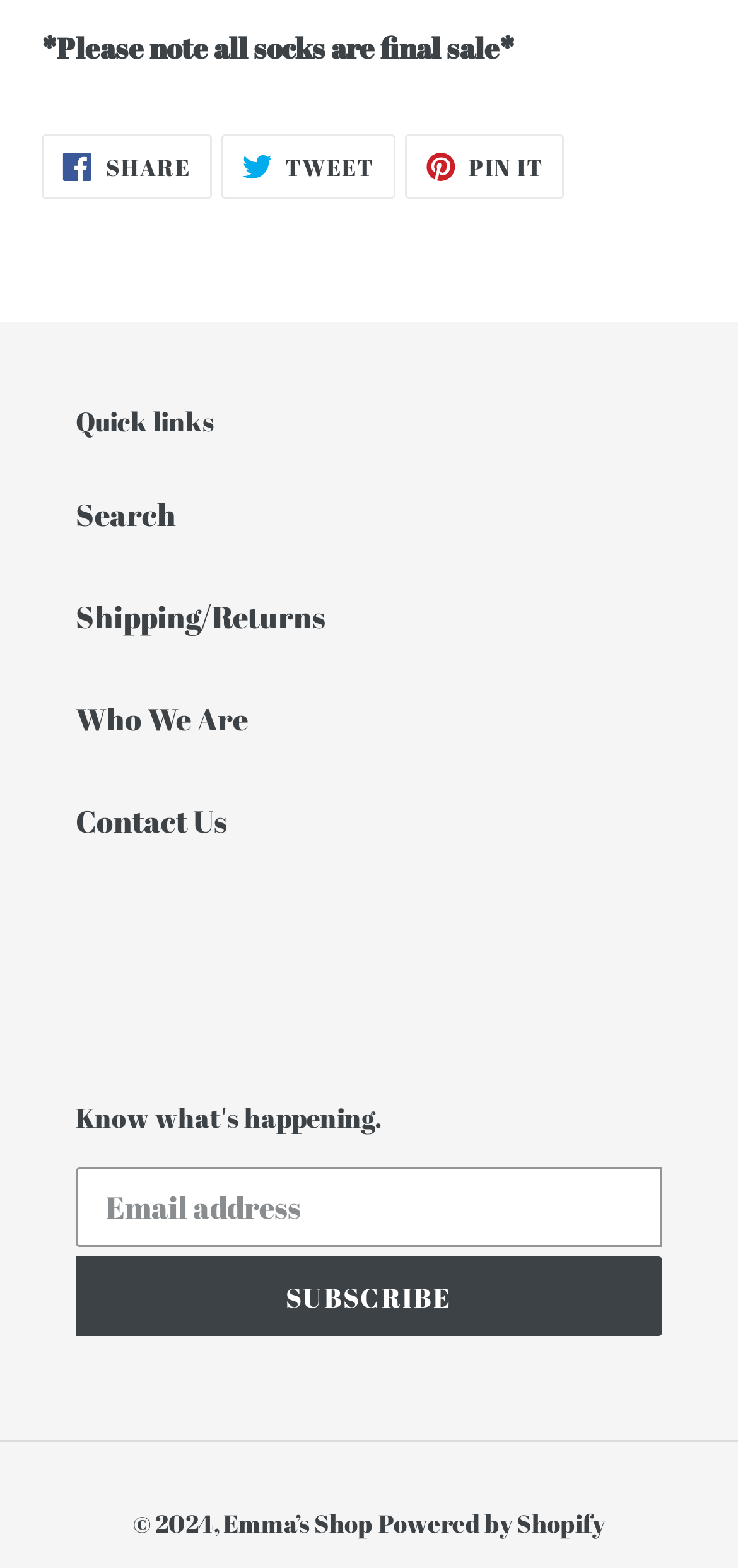Use a single word or phrase to answer the following:
What is the purpose of the textbox?

Email address